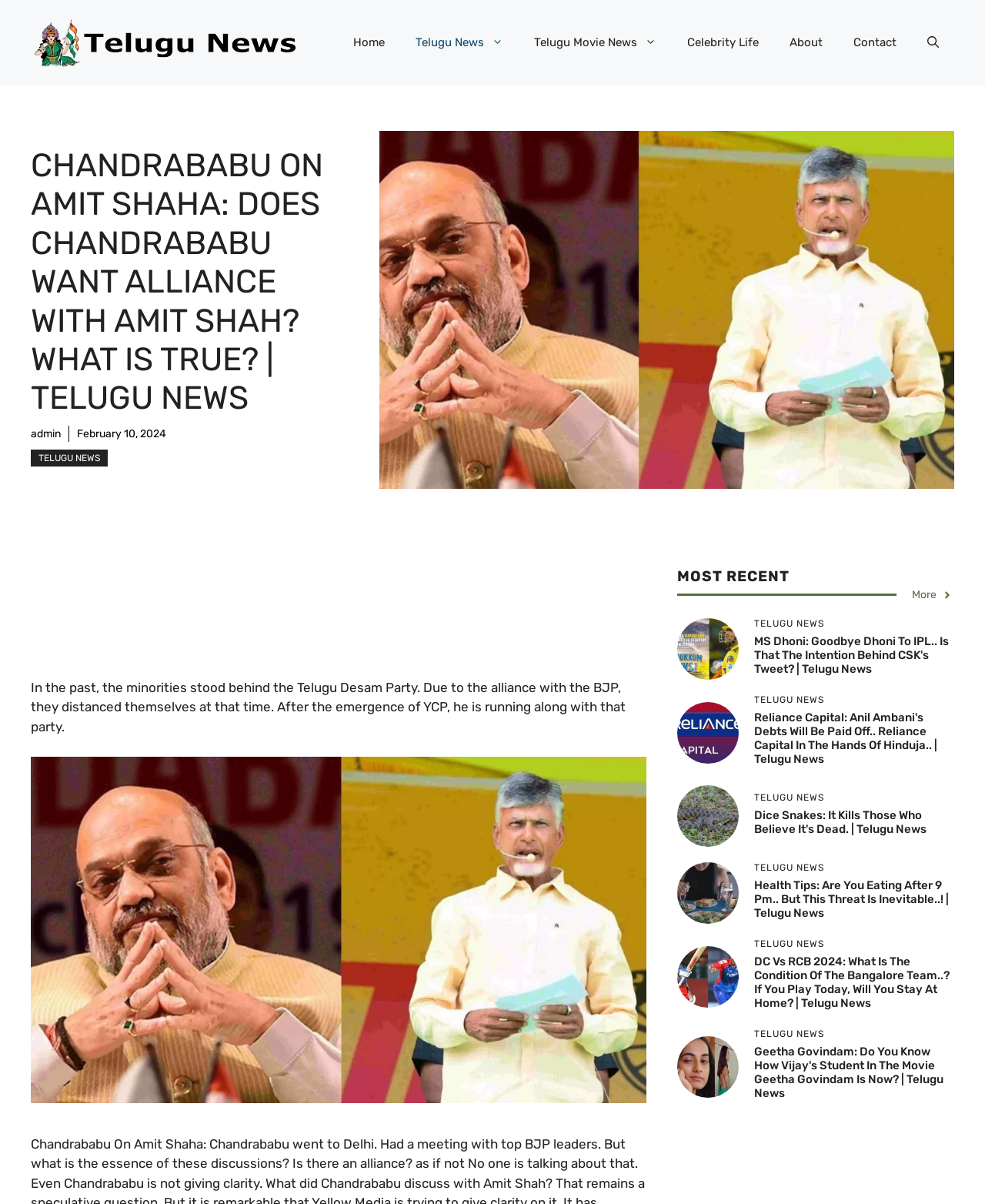Please provide the bounding box coordinates for the UI element as described: "aria-label="Advertisement" name="aswift_1" title="Advertisement"". The coordinates must be four floats between 0 and 1, represented as [left, top, right, bottom].

[0.031, 0.476, 0.656, 0.558]